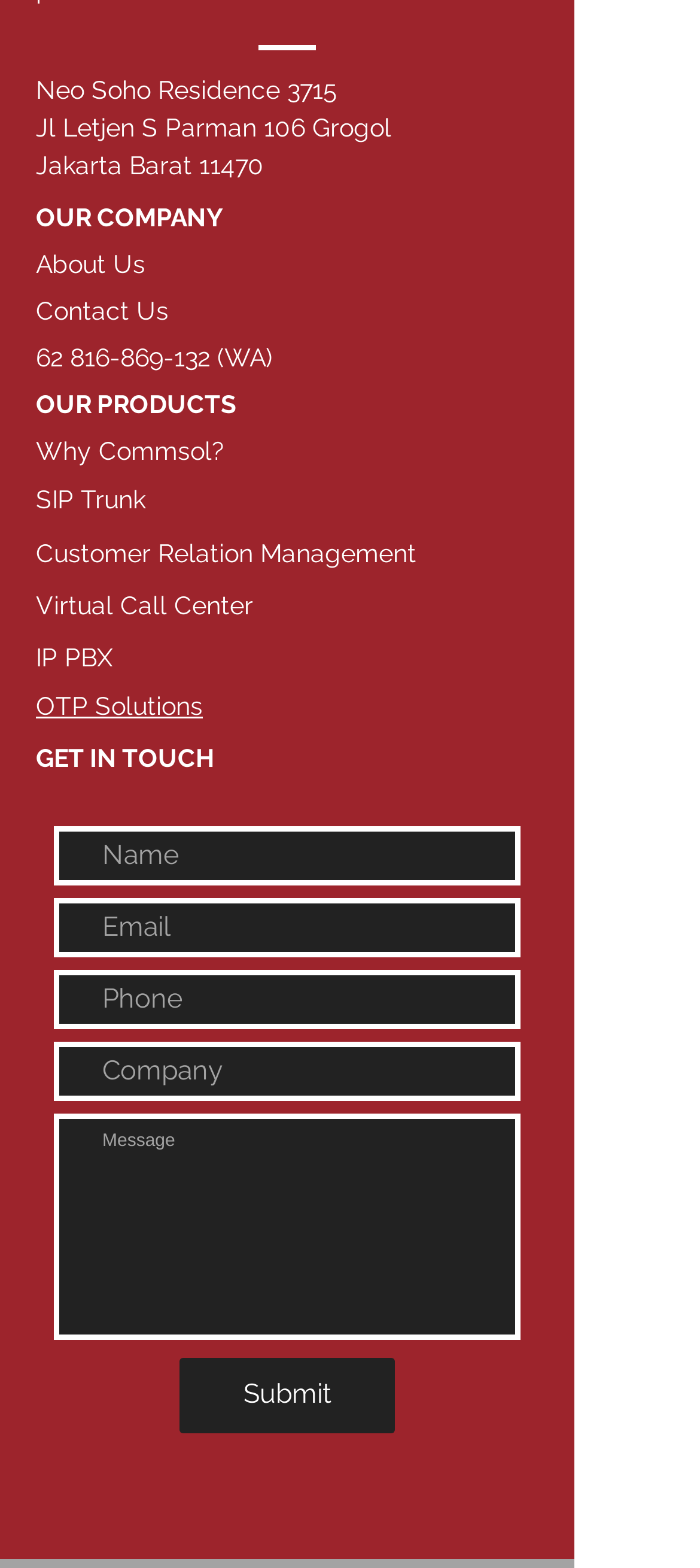Answer the question below in one word or phrase:
What is the company's address?

Jl Letjen S Parman 106 Grogol